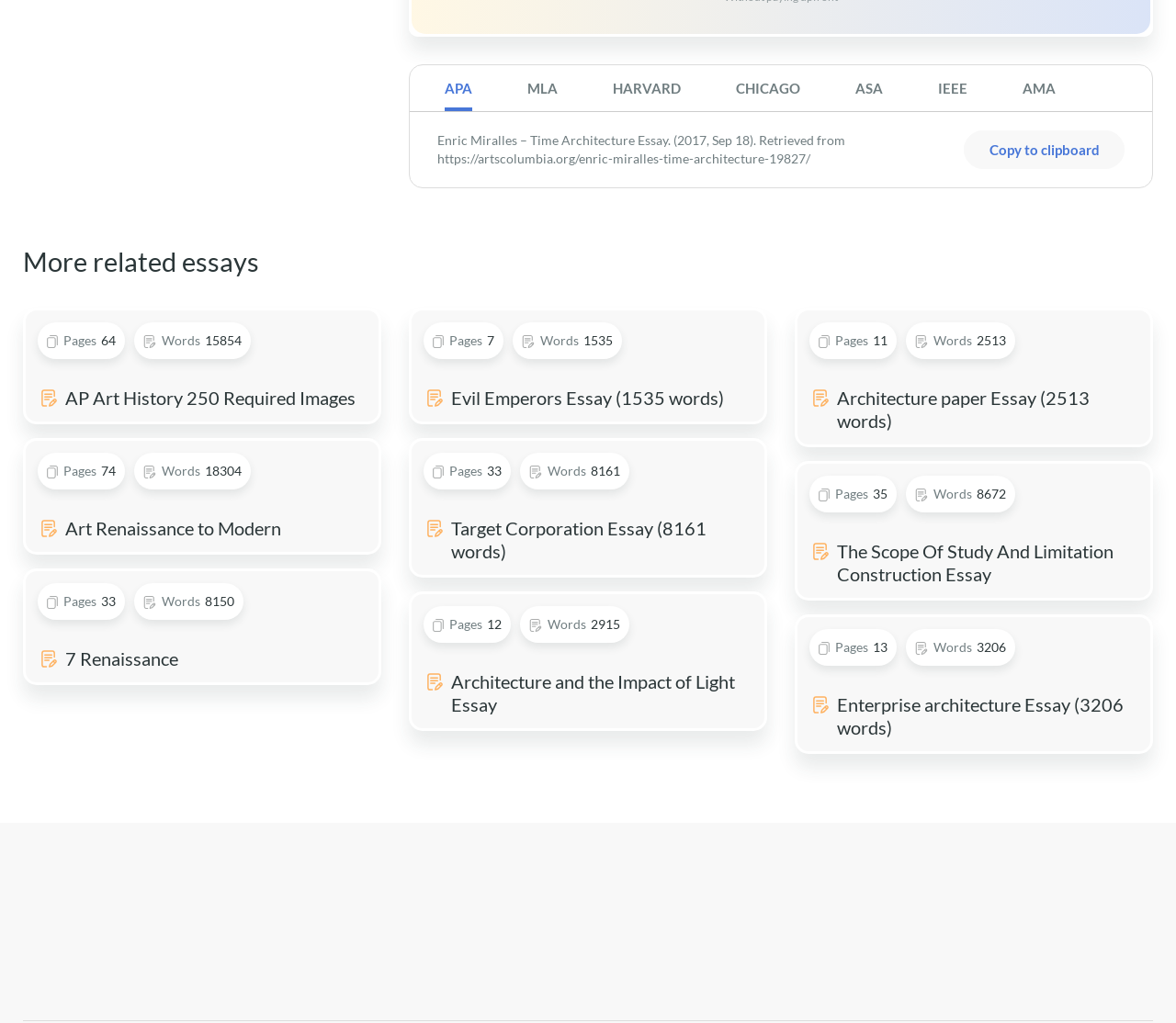Please find the bounding box coordinates of the element's region to be clicked to carry out this instruction: "Copy the essay title to clipboard".

[0.82, 0.127, 0.956, 0.165]